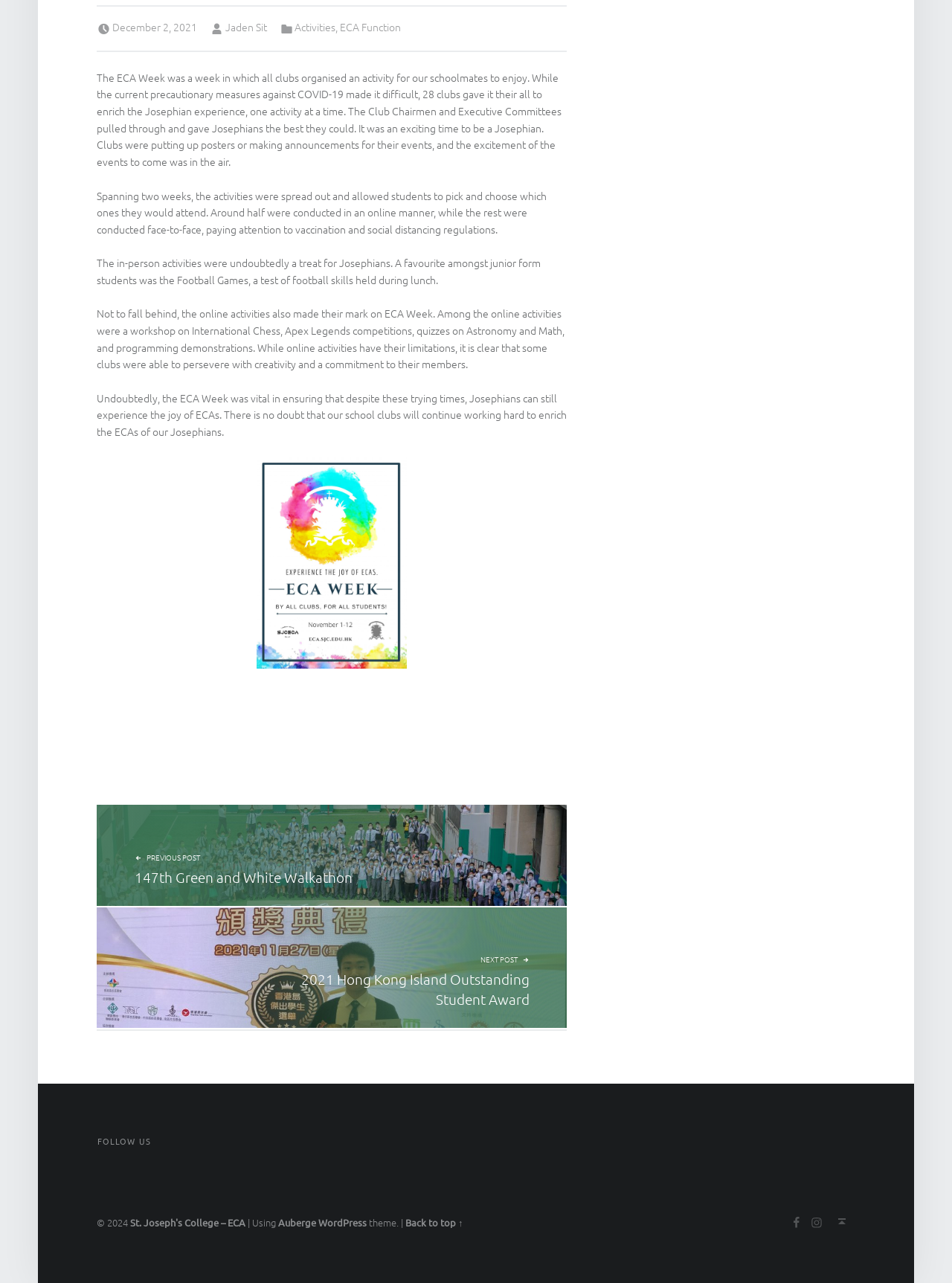Provide a one-word or brief phrase answer to the question:
What is the name of the author of the latest post?

Jaden Sit